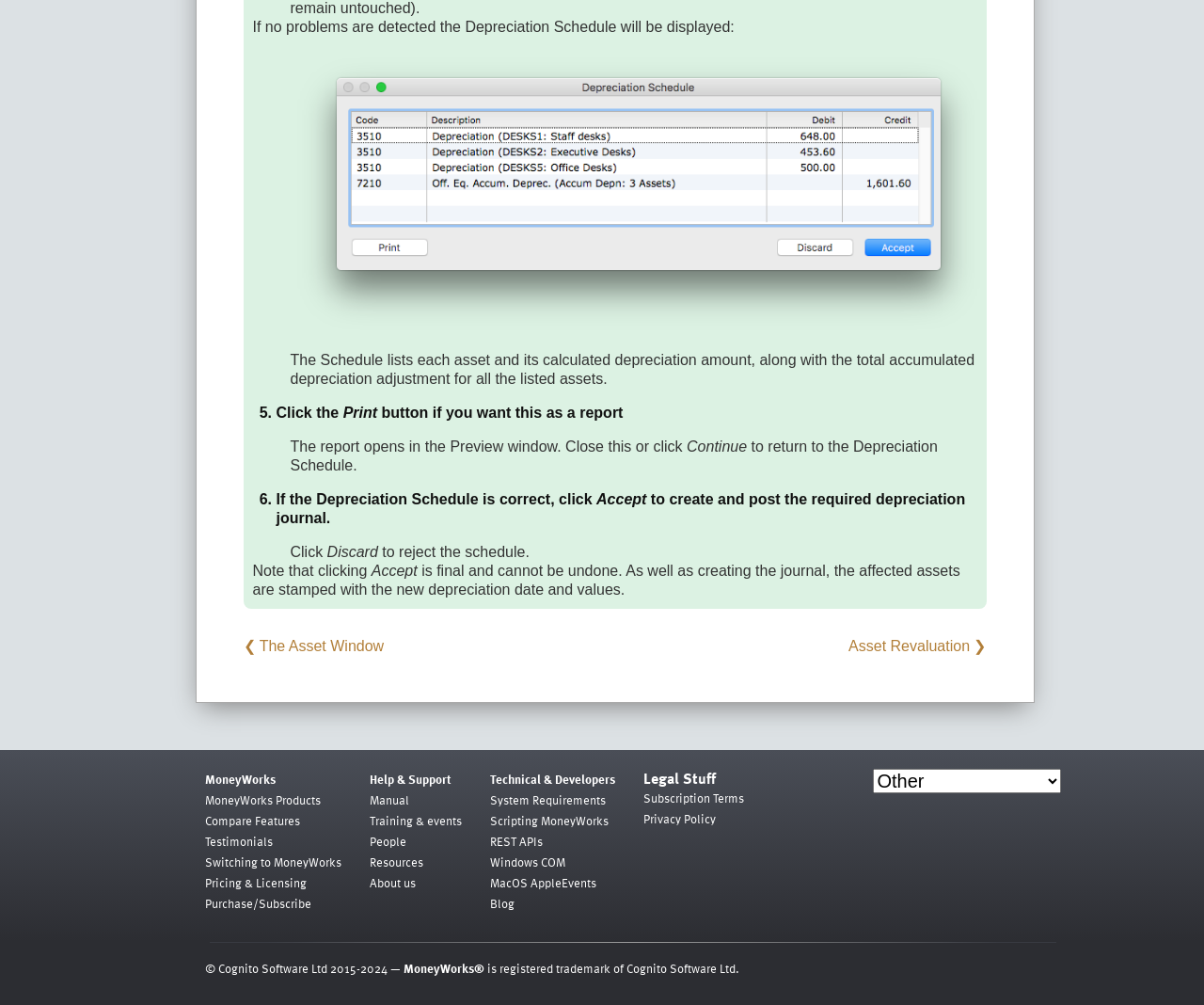For the element described, predict the bounding box coordinates as (top-left x, top-left y, bottom-right x, bottom-right y). All values should be between 0 and 1. Element description: Training & events

[0.307, 0.807, 0.383, 0.826]